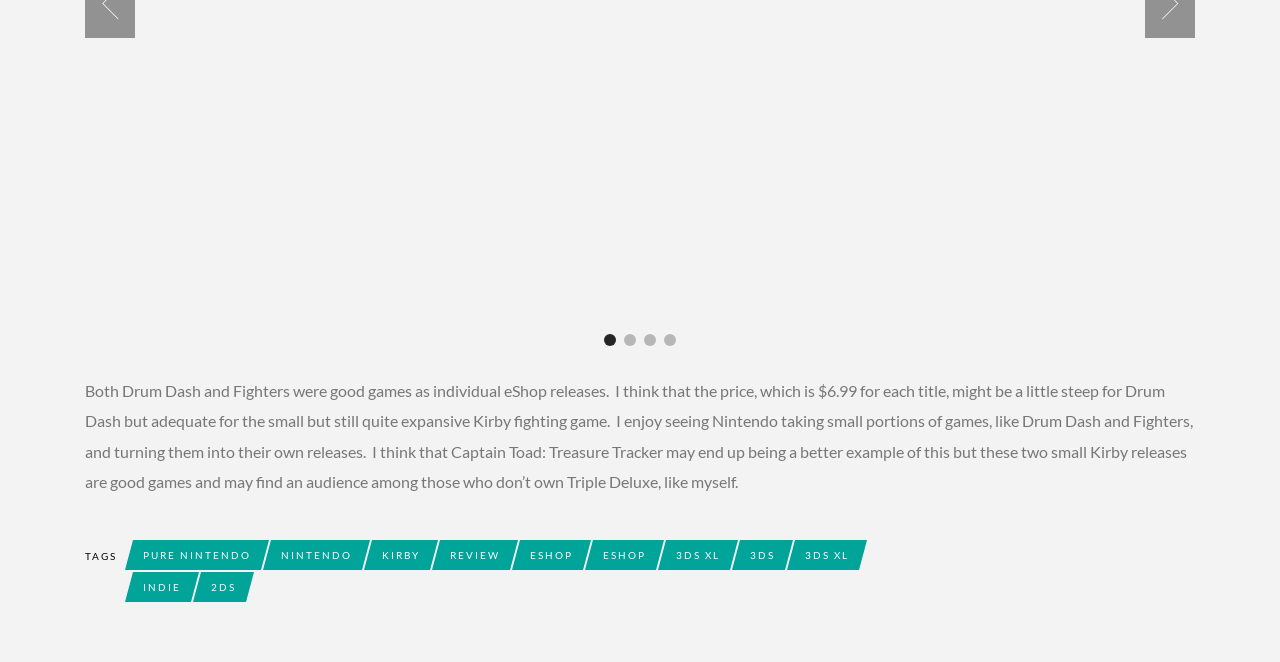How many links are below the 'TAGS' heading?
Using the information presented in the image, please offer a detailed response to the question.

Below the 'TAGS' heading, there are 11 links listed, including 'PURE NINTENDO', 'NINTENDO', 'KIRBY', and others.